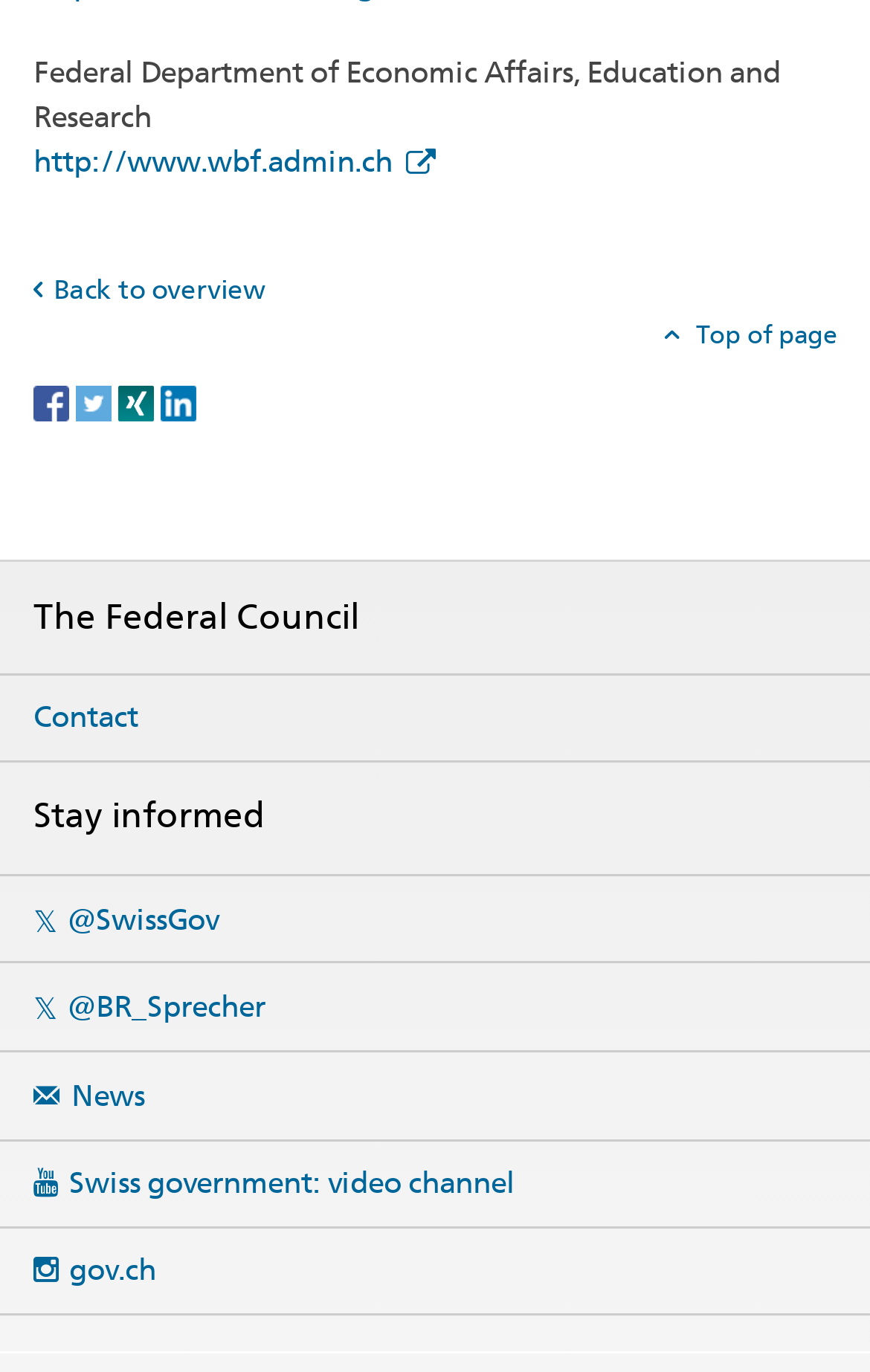Refer to the image and provide a thorough answer to this question:
How many links are available under 'Stay informed'?

Under the 'Stay informed' heading, there are 5 links available, which are '@SwissGov', '@BR_Sprecher', 'News', 'Swiss government: video channel', and 'gov.ch'.